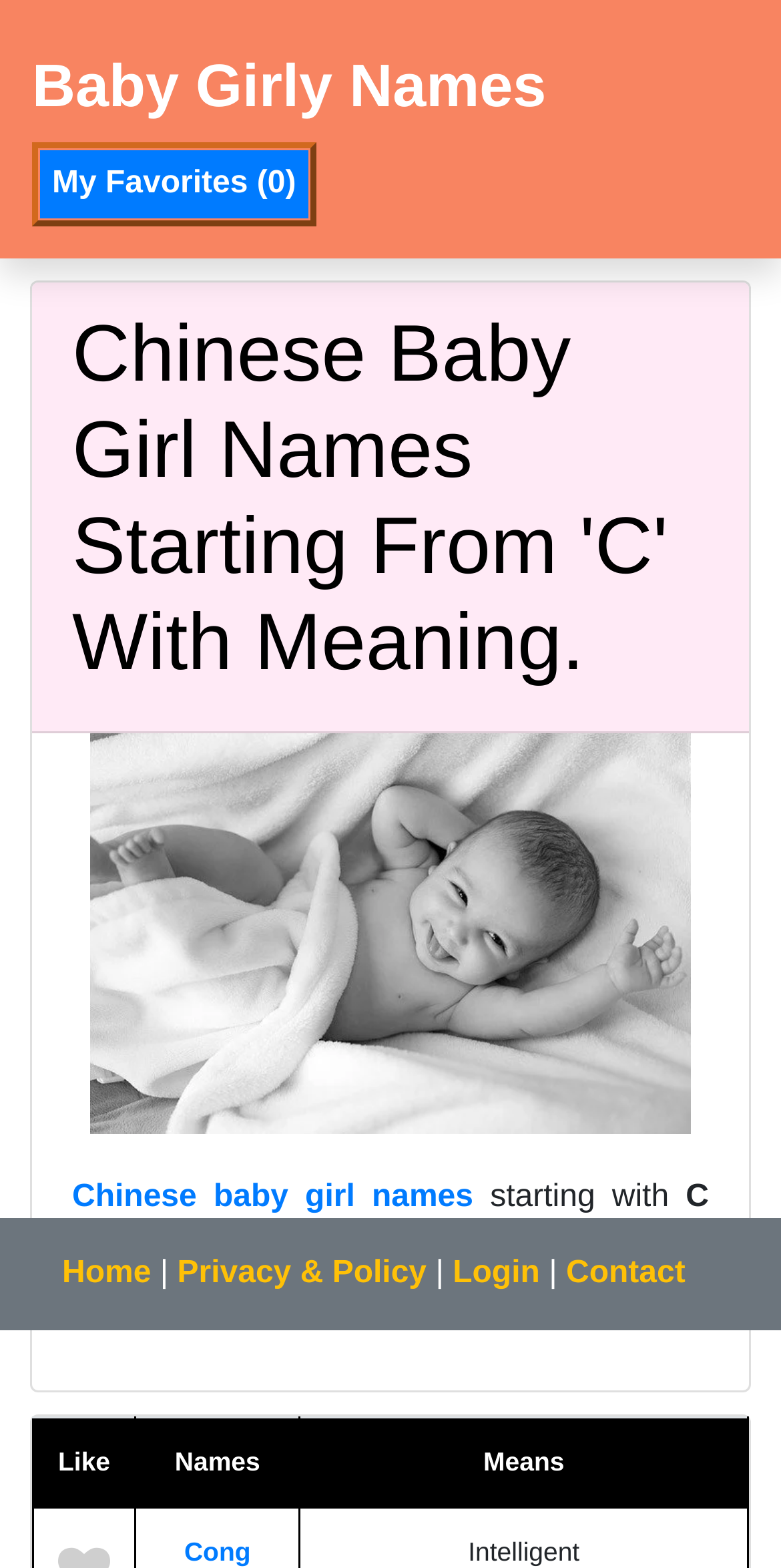Kindly determine the bounding box coordinates for the clickable area to achieve the given instruction: "Explore Chinese baby girl names".

[0.092, 0.753, 0.606, 0.774]